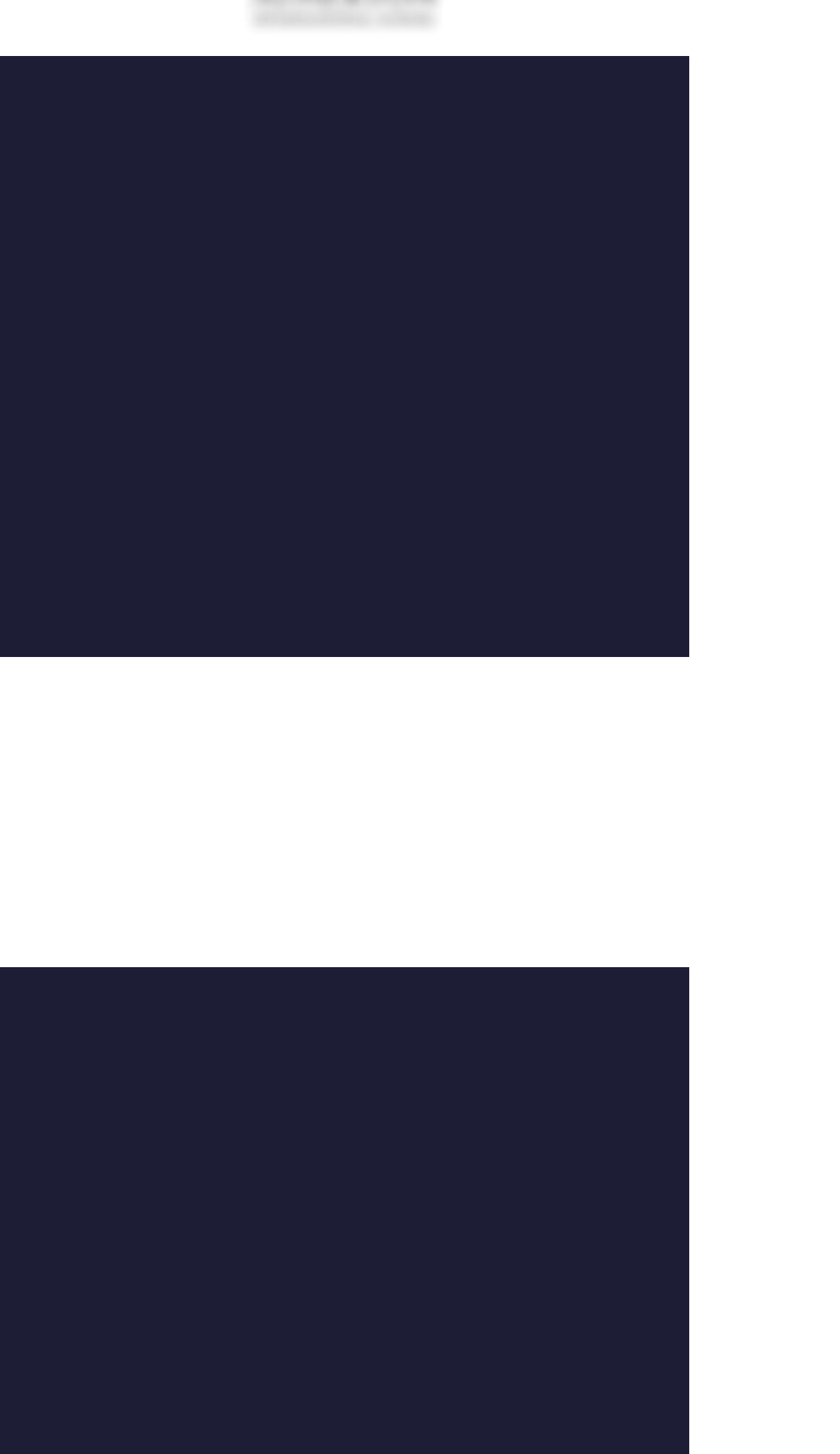Determine the bounding box coordinates for the HTML element described here: "About".

[0.356, 0.117, 0.464, 0.145]